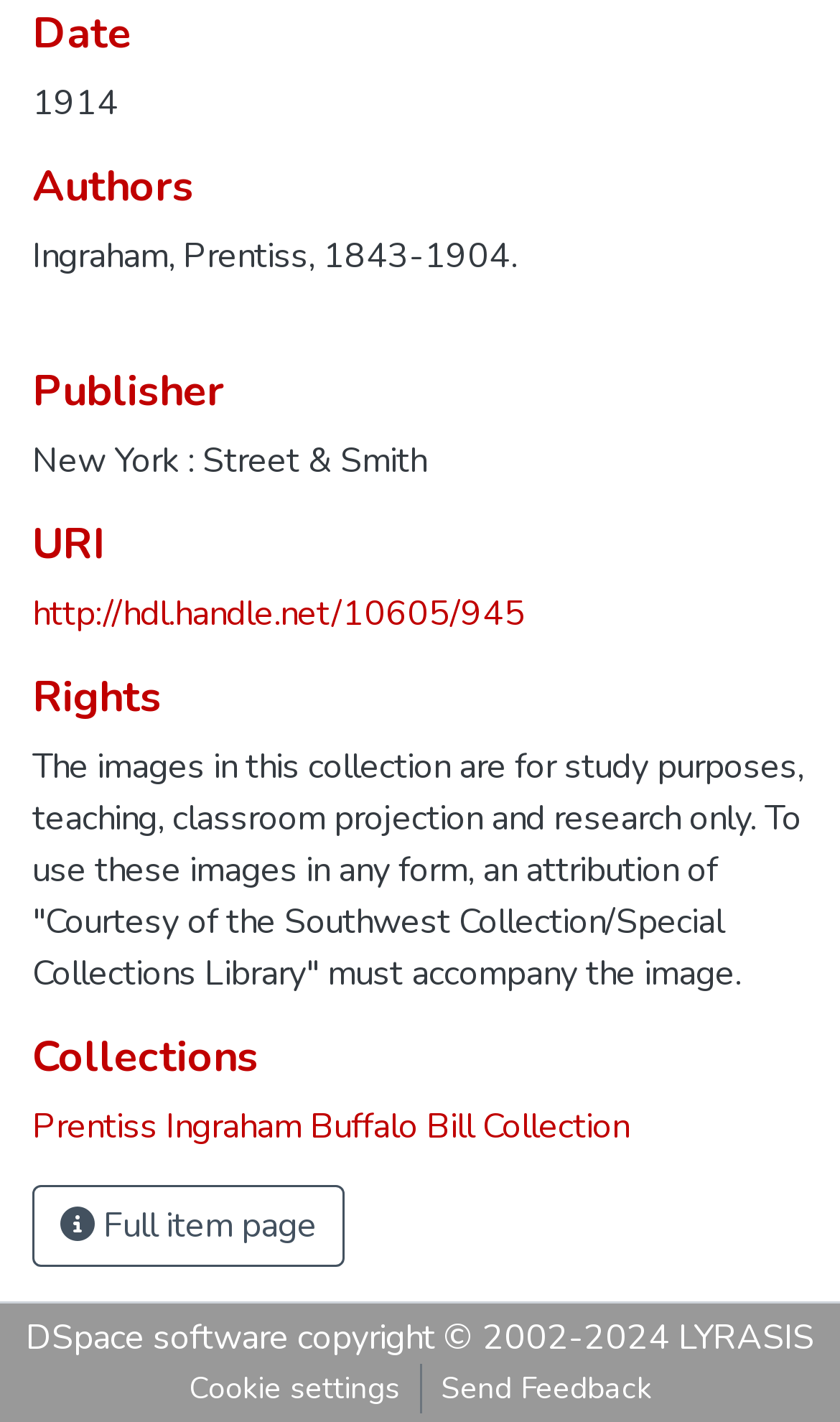Give the bounding box coordinates for this UI element: "LYRASIS". The coordinates should be four float numbers between 0 and 1, arranged as [left, top, right, bottom].

[0.808, 0.925, 0.969, 0.958]